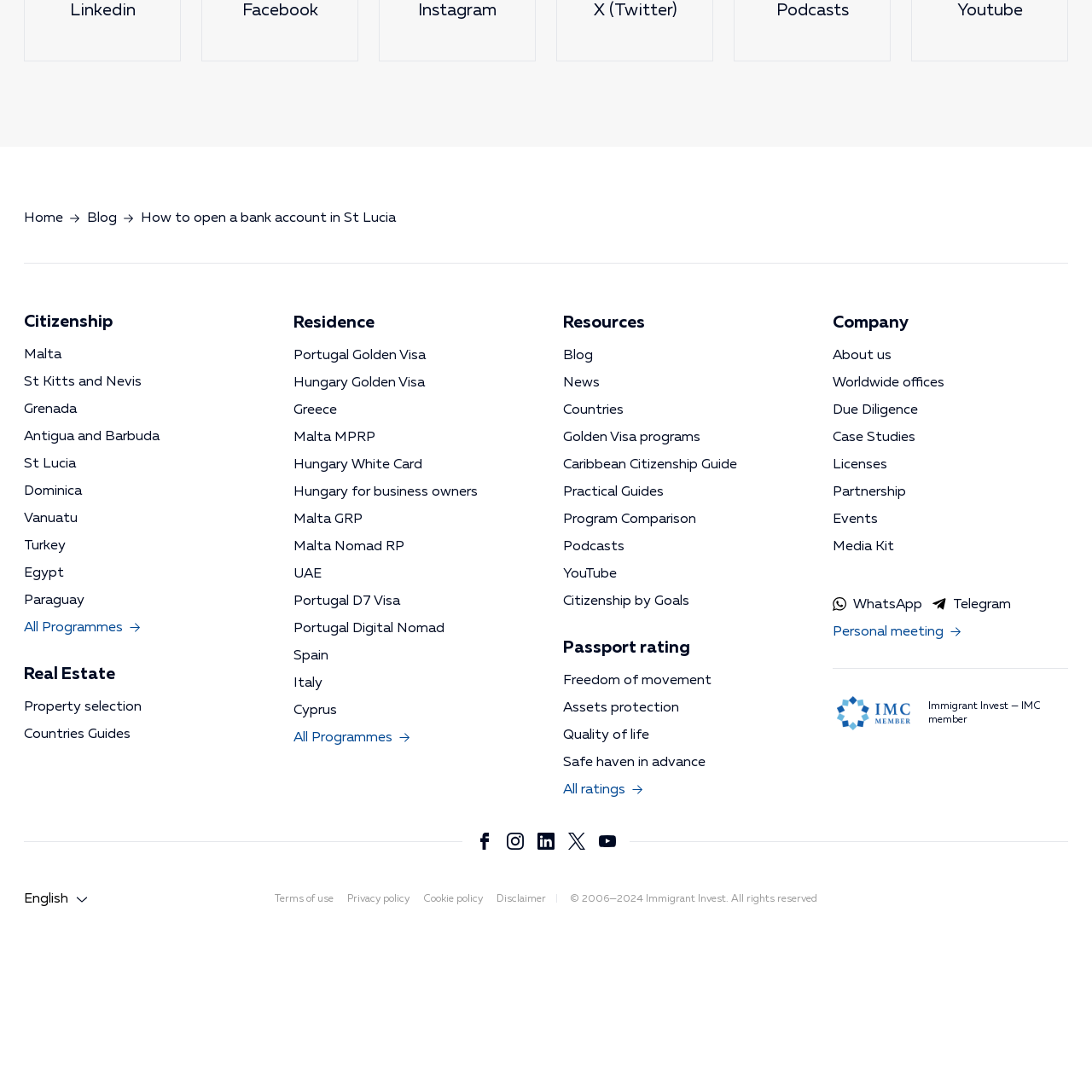Find the bounding box coordinates of the clickable element required to execute the following instruction: "Select 'Portugal Golden Visa' option". Provide the coordinates as four float numbers between 0 and 1, i.e., [left, top, right, bottom].

[0.269, 0.318, 0.39, 0.334]